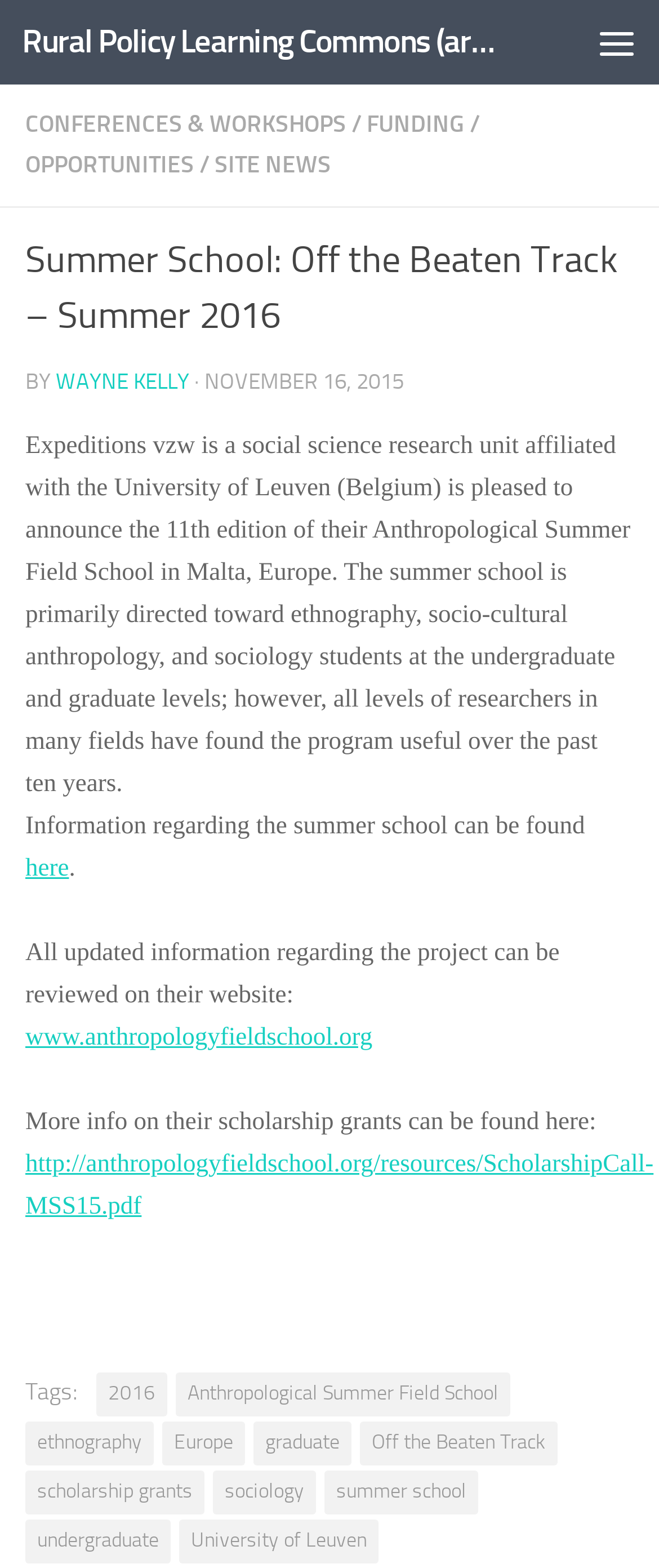Given the description University of Leuven, predict the bounding box coordinates of the UI element. Ensure the coordinates are in the format (top-left x, top-left y, bottom-right x, bottom-right y) and all values are between 0 and 1.

[0.272, 0.969, 0.574, 0.997]